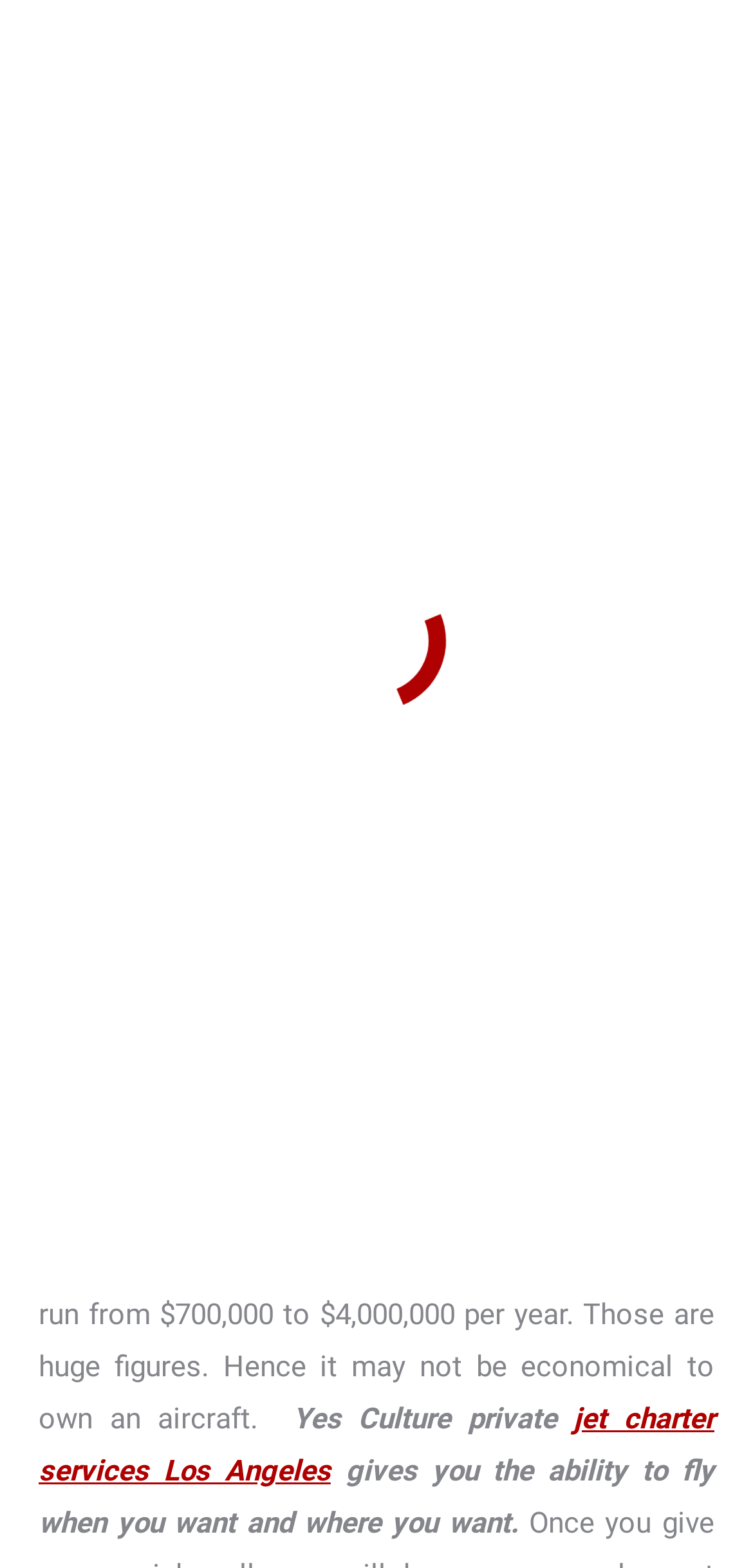What is the name of the company providing private jet charter services?
Provide a short answer using one word or a brief phrase based on the image.

Yes Culture